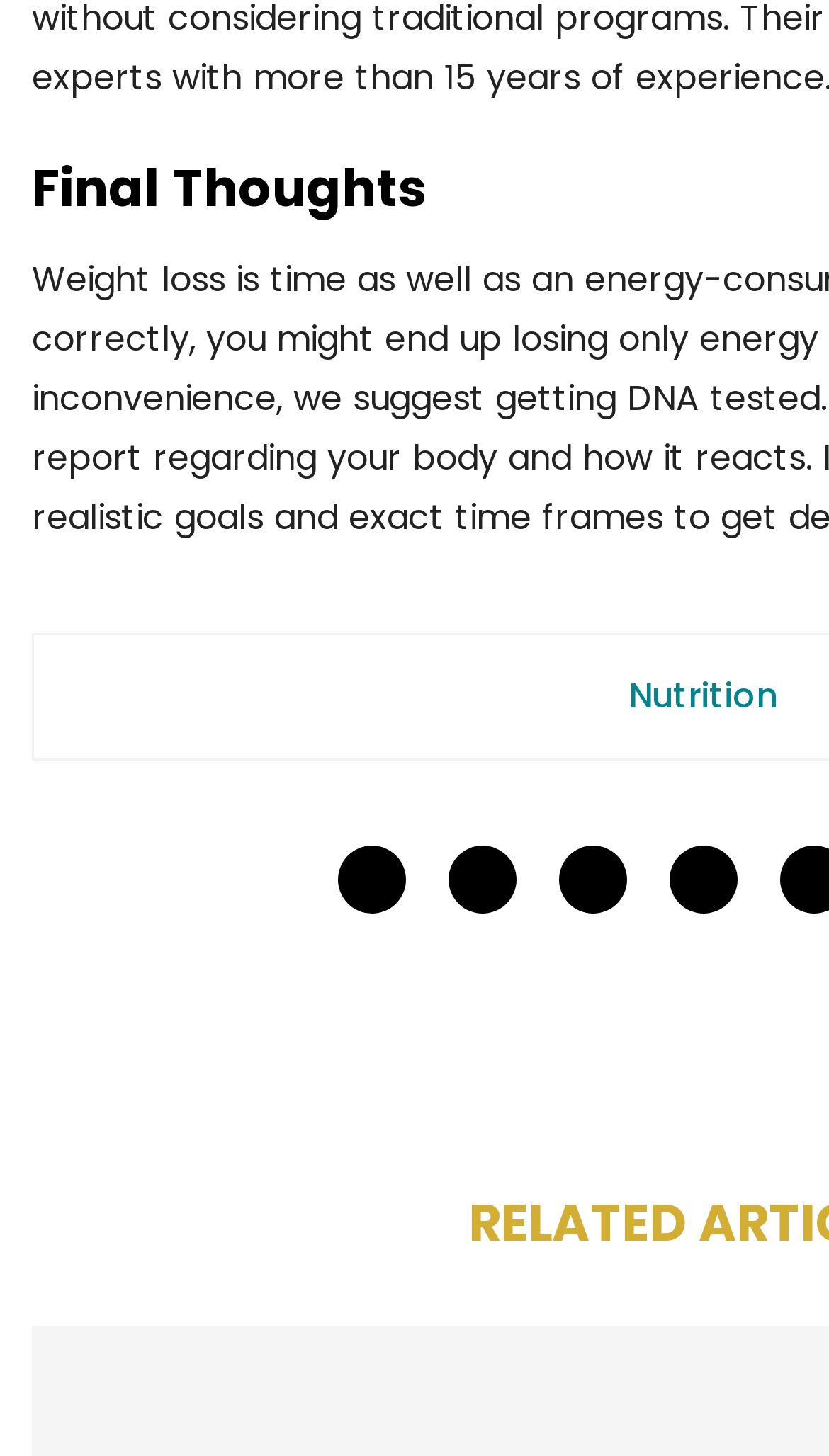Determine the bounding box coordinates of the UI element described below. Use the format (top-left x, top-left y, bottom-right x, bottom-right y) with floating point numbers between 0 and 1: Share on Twitter

[0.54, 0.581, 0.622, 0.628]